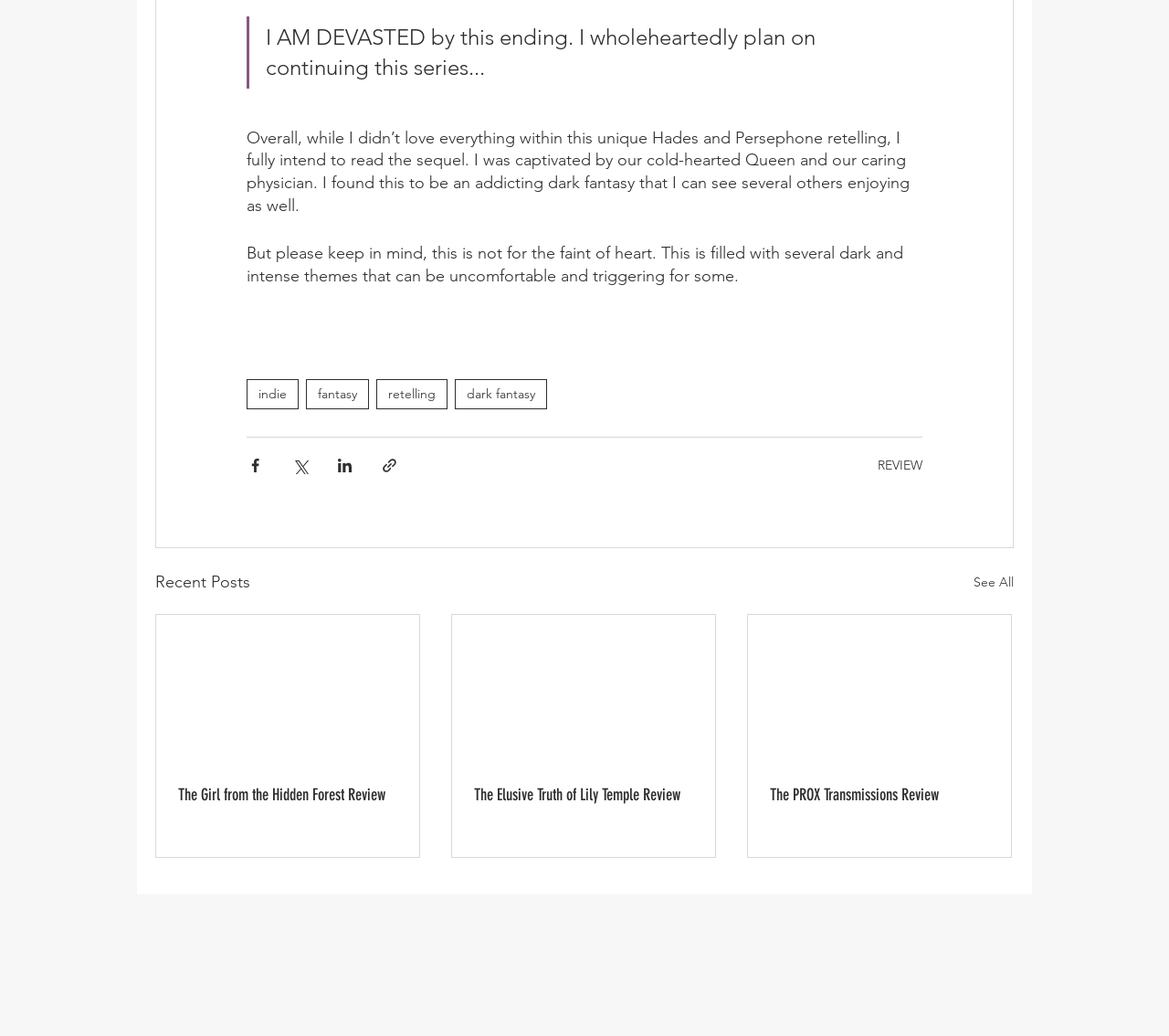Specify the bounding box coordinates of the element's region that should be clicked to achieve the following instruction: "View all recent posts". The bounding box coordinates consist of four float numbers between 0 and 1, in the format [left, top, right, bottom].

[0.833, 0.549, 0.867, 0.575]